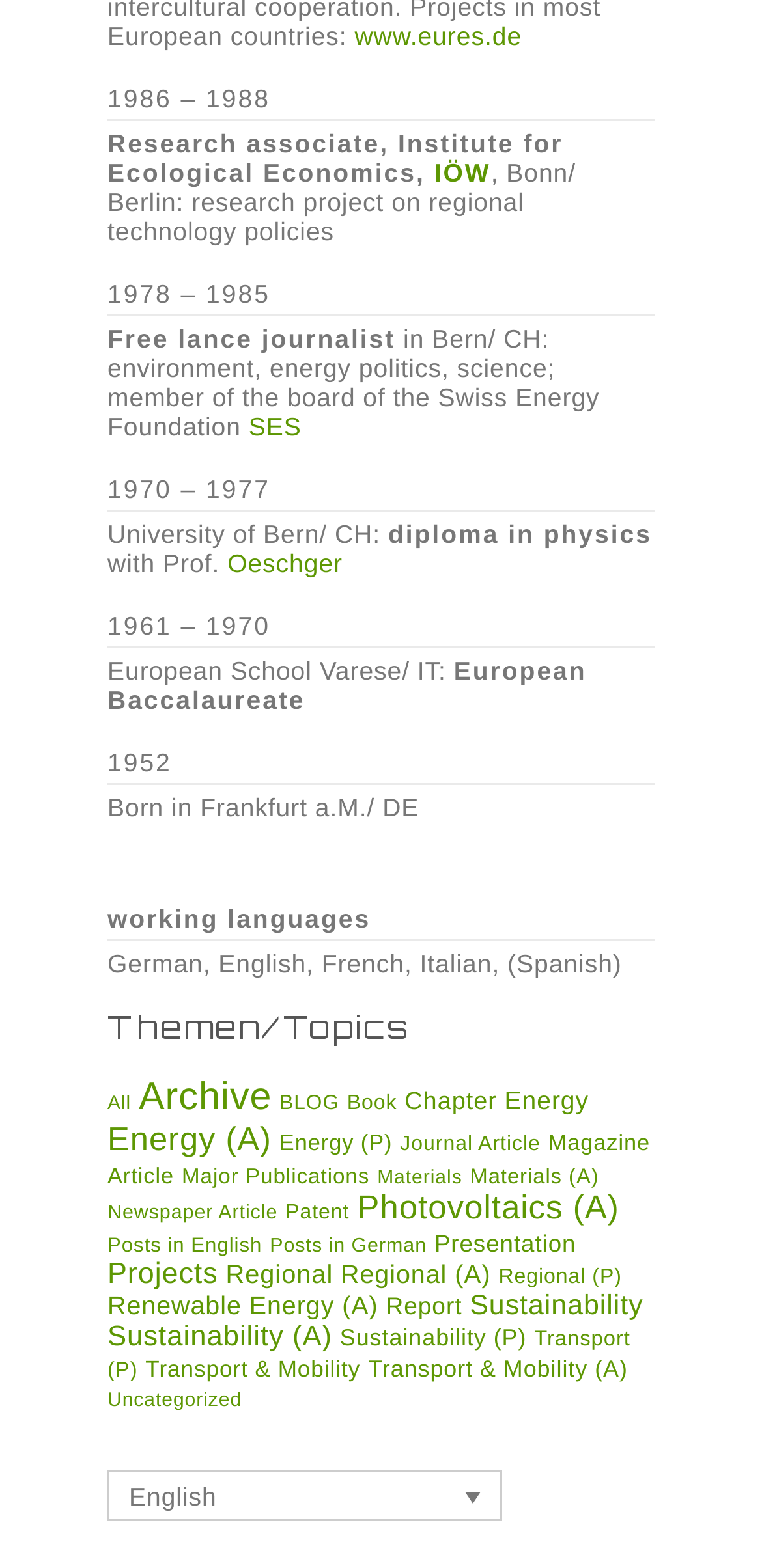Identify the bounding box coordinates for the element you need to click to achieve the following task: "connect to the platform". The coordinates must be four float values ranging from 0 to 1, formatted as [left, top, right, bottom].

None